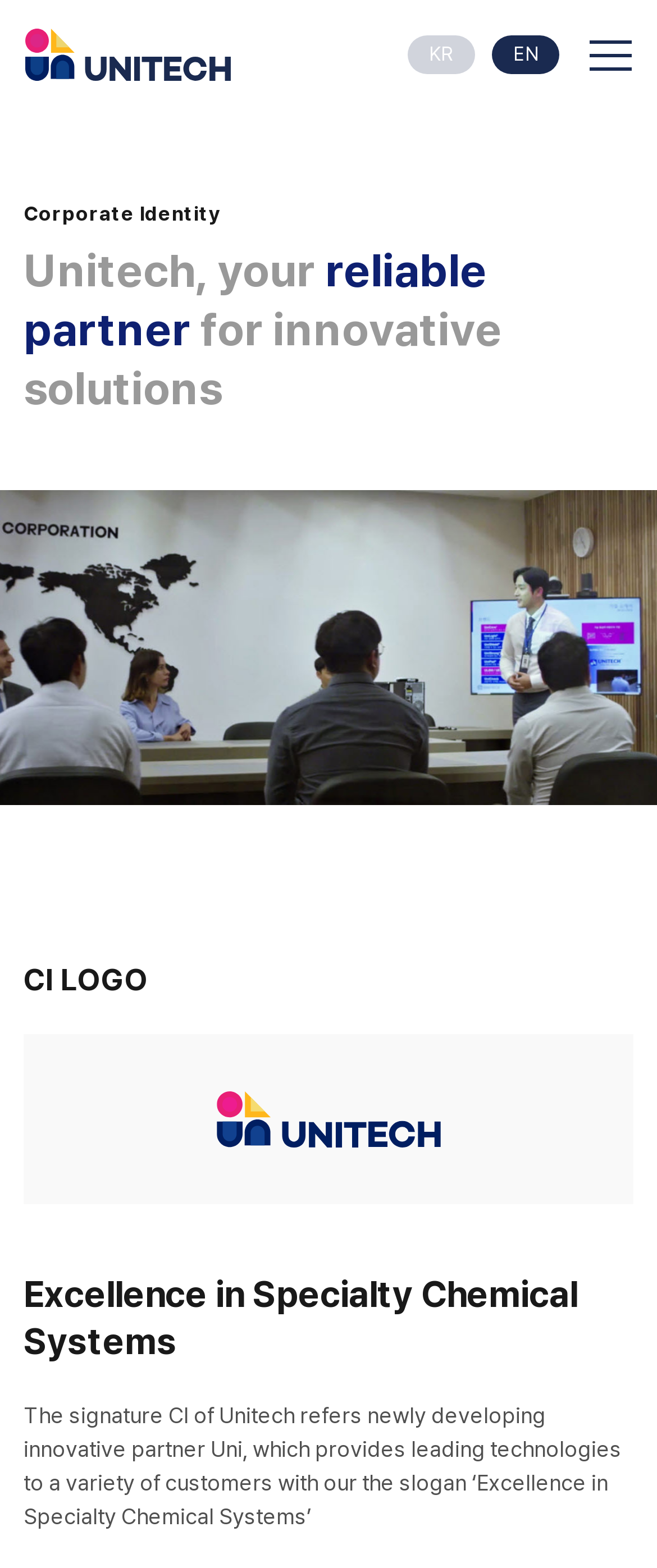Respond to the question below with a concise word or phrase:
What is the language of the current webpage?

EN